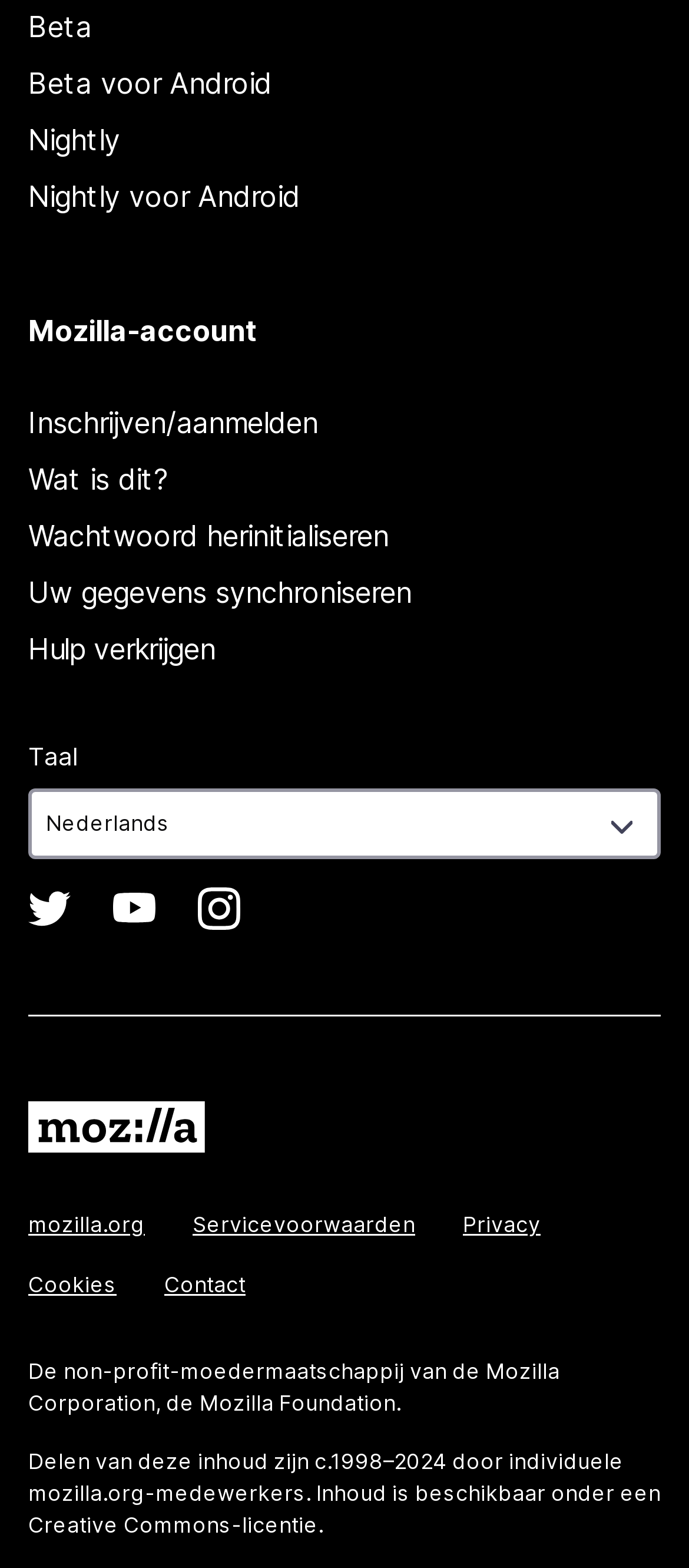Respond to the question below with a single word or phrase:
What type of license is the content available under?

Creative Commons-licentie